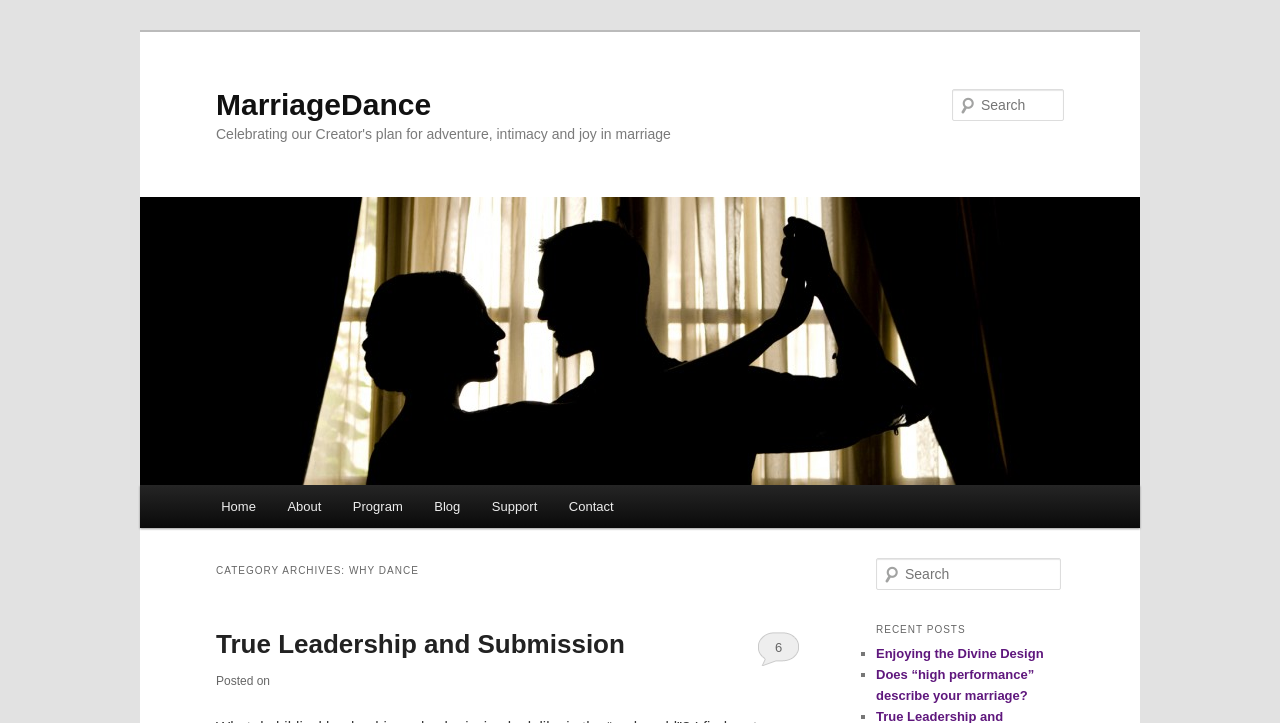Show the bounding box coordinates of the element that should be clicked to complete the task: "Explore 'Categories'".

None